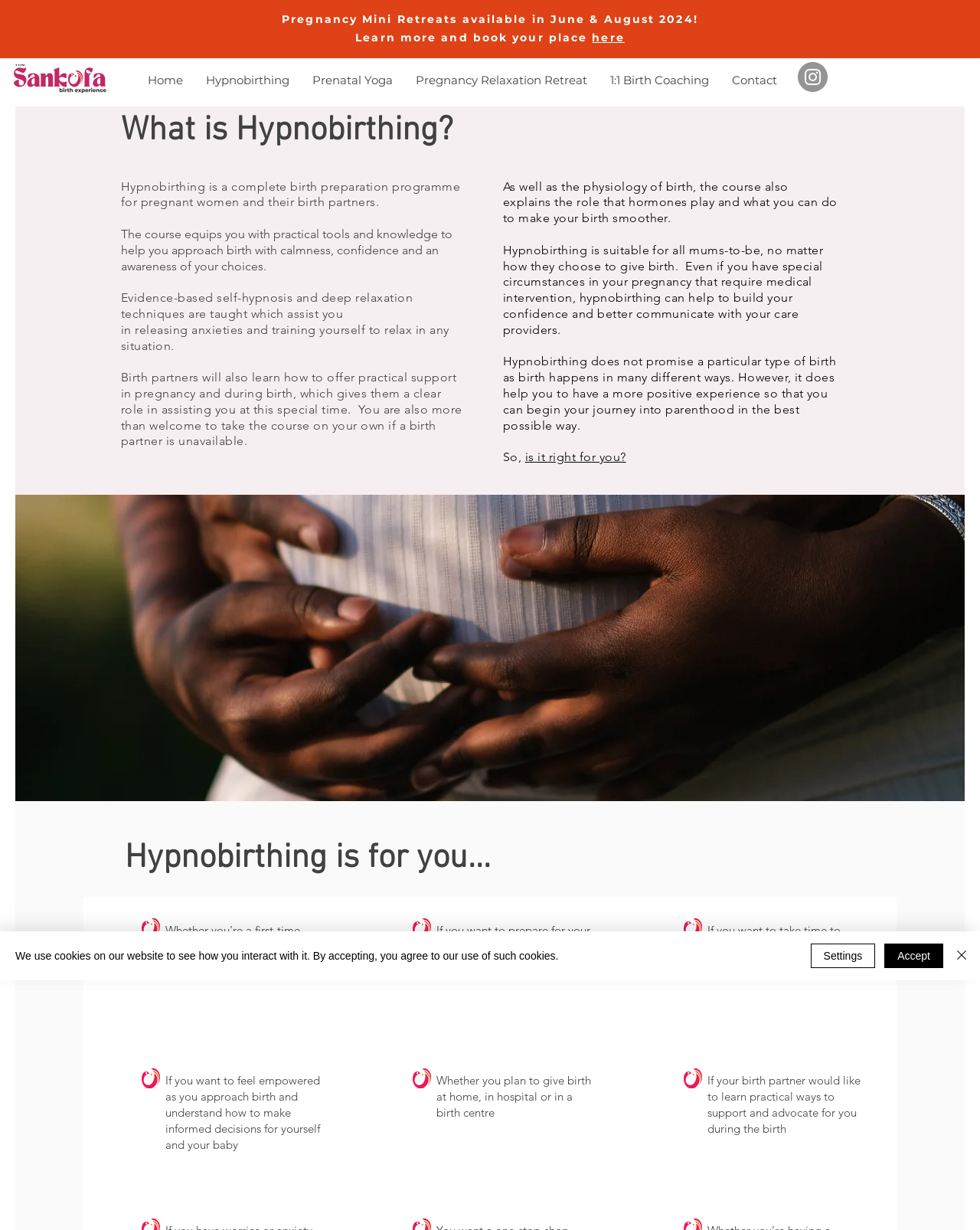Locate the UI element described by here in the provided webpage screenshot. Return the bounding box coordinates in the format (top-left x, top-left y, bottom-right x, bottom-right y), ensuring all values are between 0 and 1.

[0.604, 0.025, 0.637, 0.036]